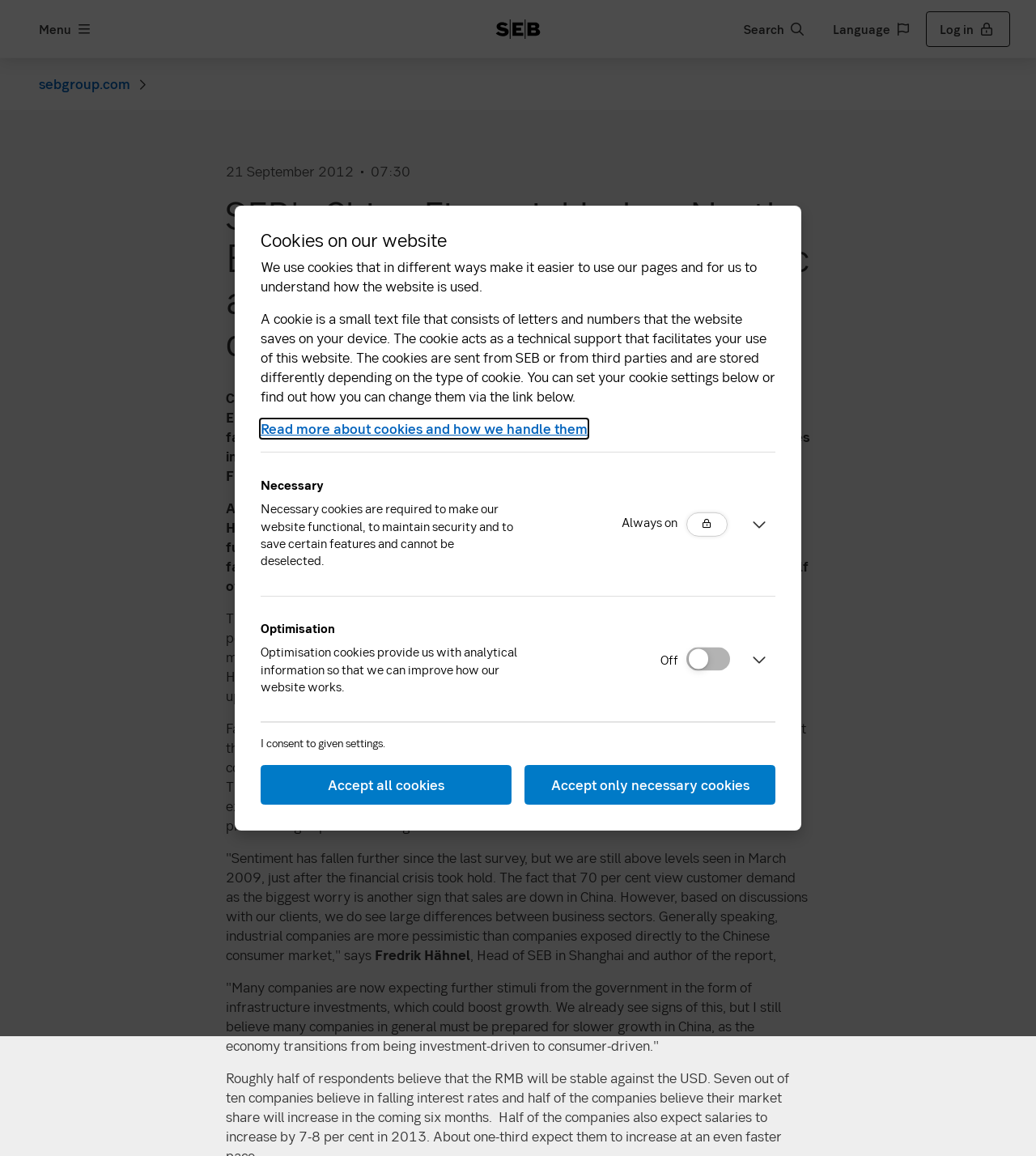Please reply to the following question using a single word or phrase: 
What is a cookie according to the webpage?

Small text file